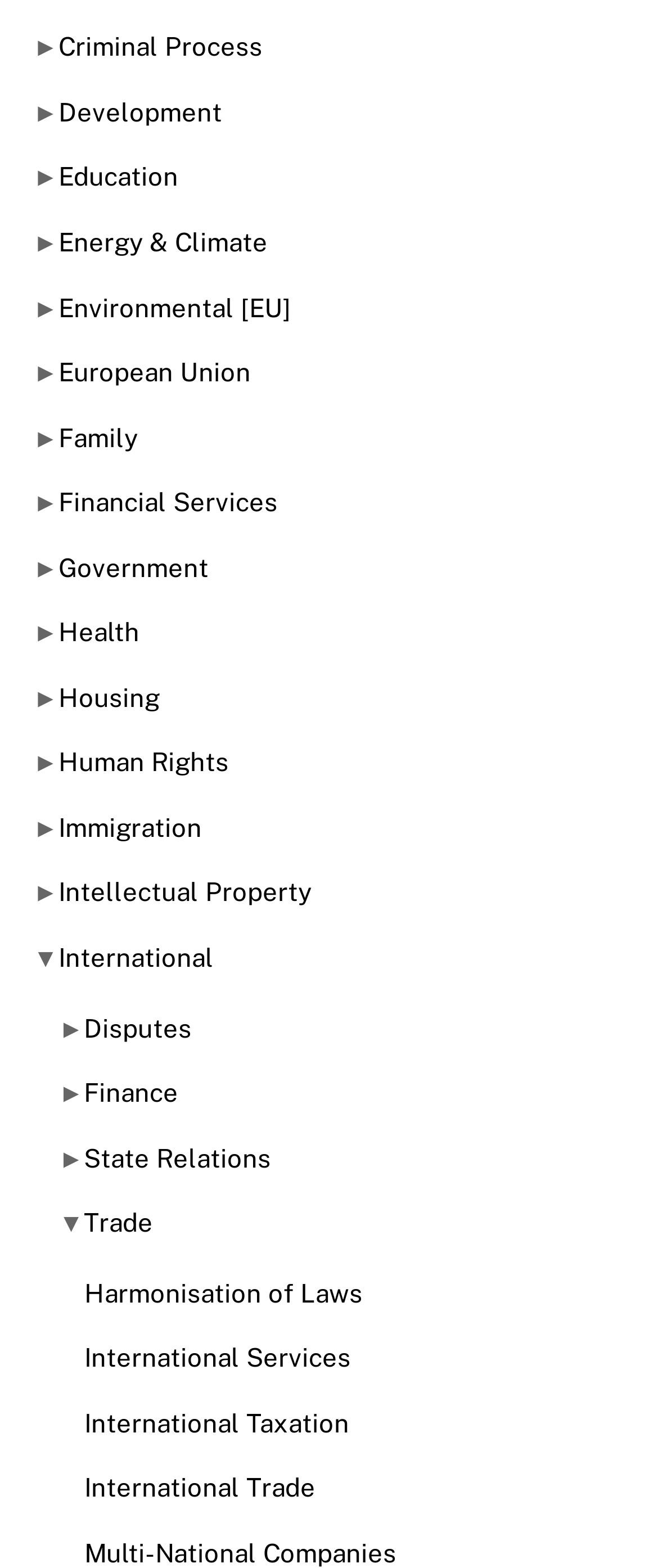Please give a concise answer to this question using a single word or phrase: 
What symbol is used to indicate expansion?

►